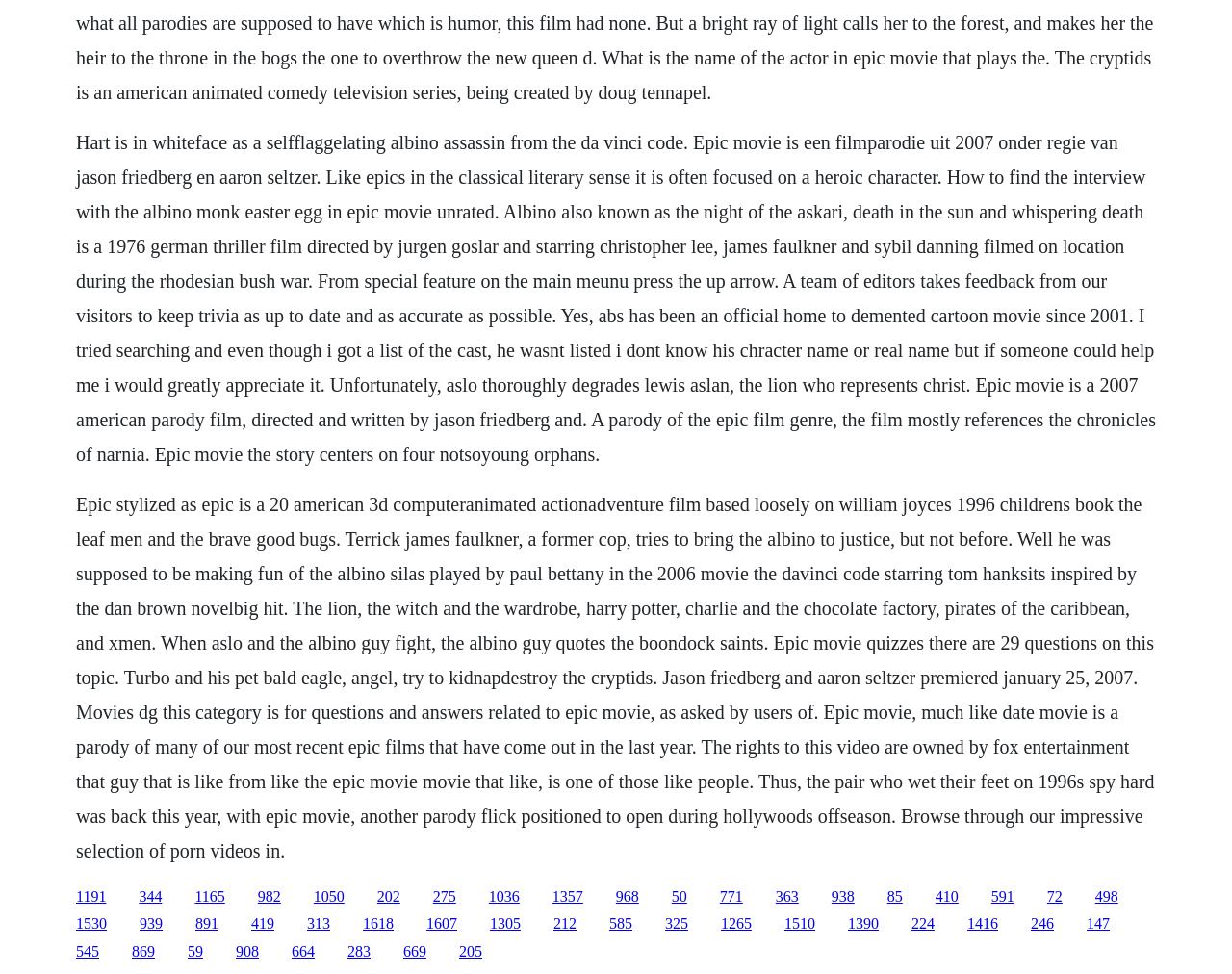Please locate the bounding box coordinates of the element's region that needs to be clicked to follow the instruction: "Click the link '1050'". The bounding box coordinates should be provided as four float numbers between 0 and 1, i.e., [left, top, right, bottom].

[0.255, 0.912, 0.28, 0.928]